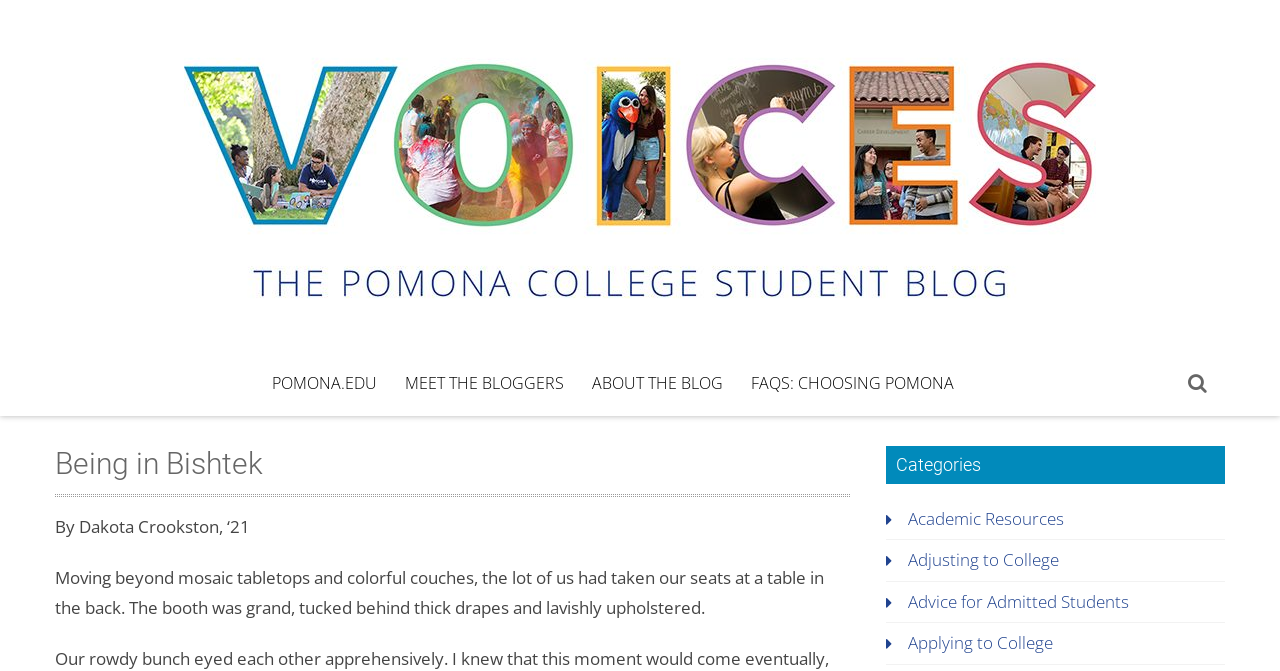Using the given description, provide the bounding box coordinates formatted as (top-left x, top-left y, bottom-right x, bottom-right y), with all values being floating point numbers between 0 and 1. Description: Constitution and governance

None